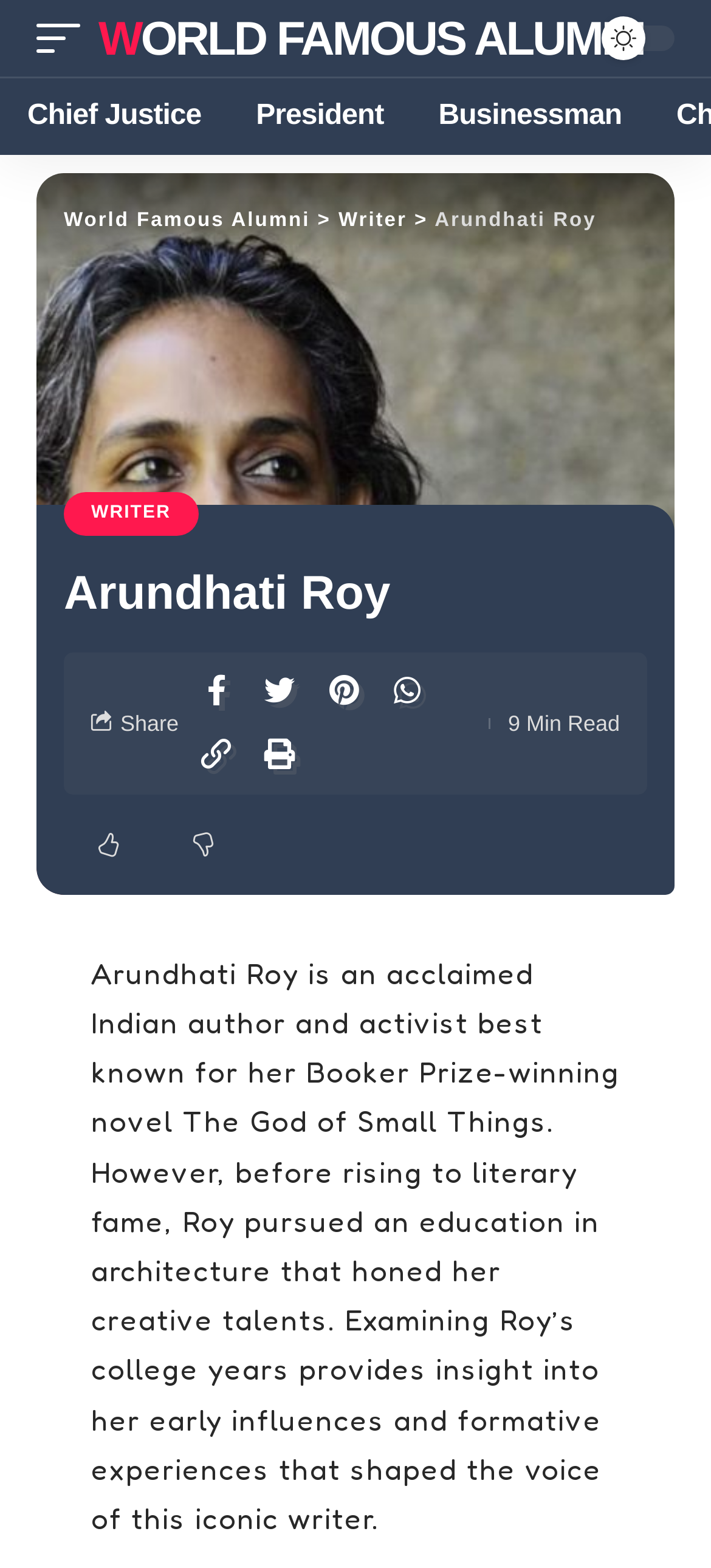What is Arundhati Roy best known for?
Carefully examine the image and provide a detailed answer to the question.

Based on the webpage content, Arundhati Roy is an acclaimed Indian author and activist, and the webpage mentions that she is best known for her Booker Prize-winning novel The God of Small Things.